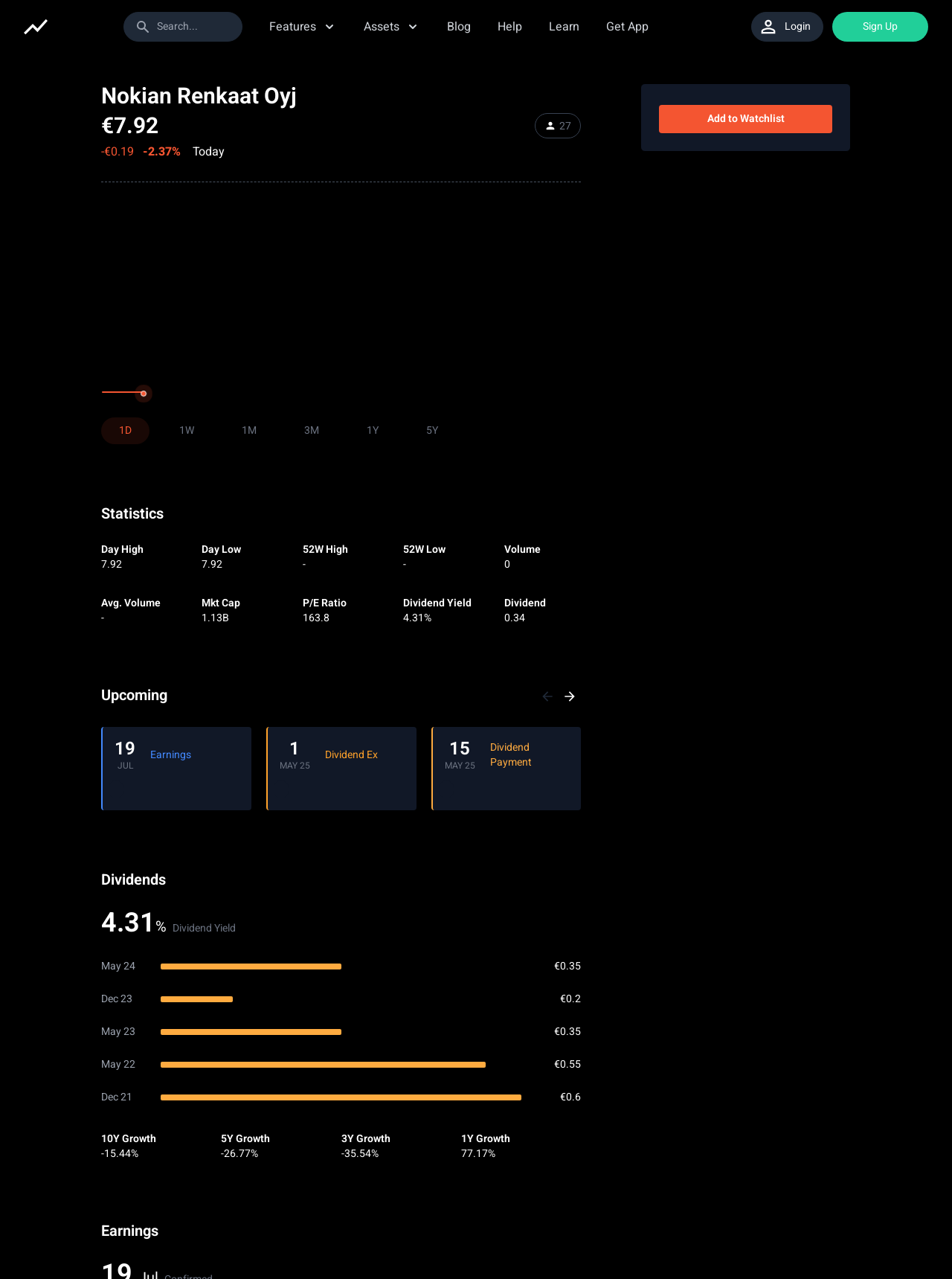Explain the webpage's layout and main content in detail.

This webpage is about Nokian Renkaat Oyj, a company that develops and manufactures tires. The page is divided into several sections, each providing different types of information about the company.

At the top of the page, there is a navigation menu with links to "Stock Events", "Blog", "Help", "Learn", and "Get App". Next to the navigation menu, there is a search bar and a login button.

Below the navigation menu, there is a section displaying the company's stock information, including the current stock price, a graph, and some statistics such as day high, day low, and volume.

To the right of the stock information section, there are several buttons for selecting different time periods for the stock graph, including 1 day, 1 week, 1 month, 3 months, 1 year, and 5 years.

Below the stock graph, there is a section titled "Statistics" that provides additional information about the company's stock, including market capitalization, P/E ratio, and dividend yield.

Further down the page, there is a section titled "Upcoming" that lists upcoming events related to the company, including earnings reports and dividend payments.

Next, there is a section titled "Dividends" that provides information about the company's dividend history, including the dividend yield and a list of past dividend payments.

At the very bottom of the page, there is a section that displays the company's 10-year growth rate.